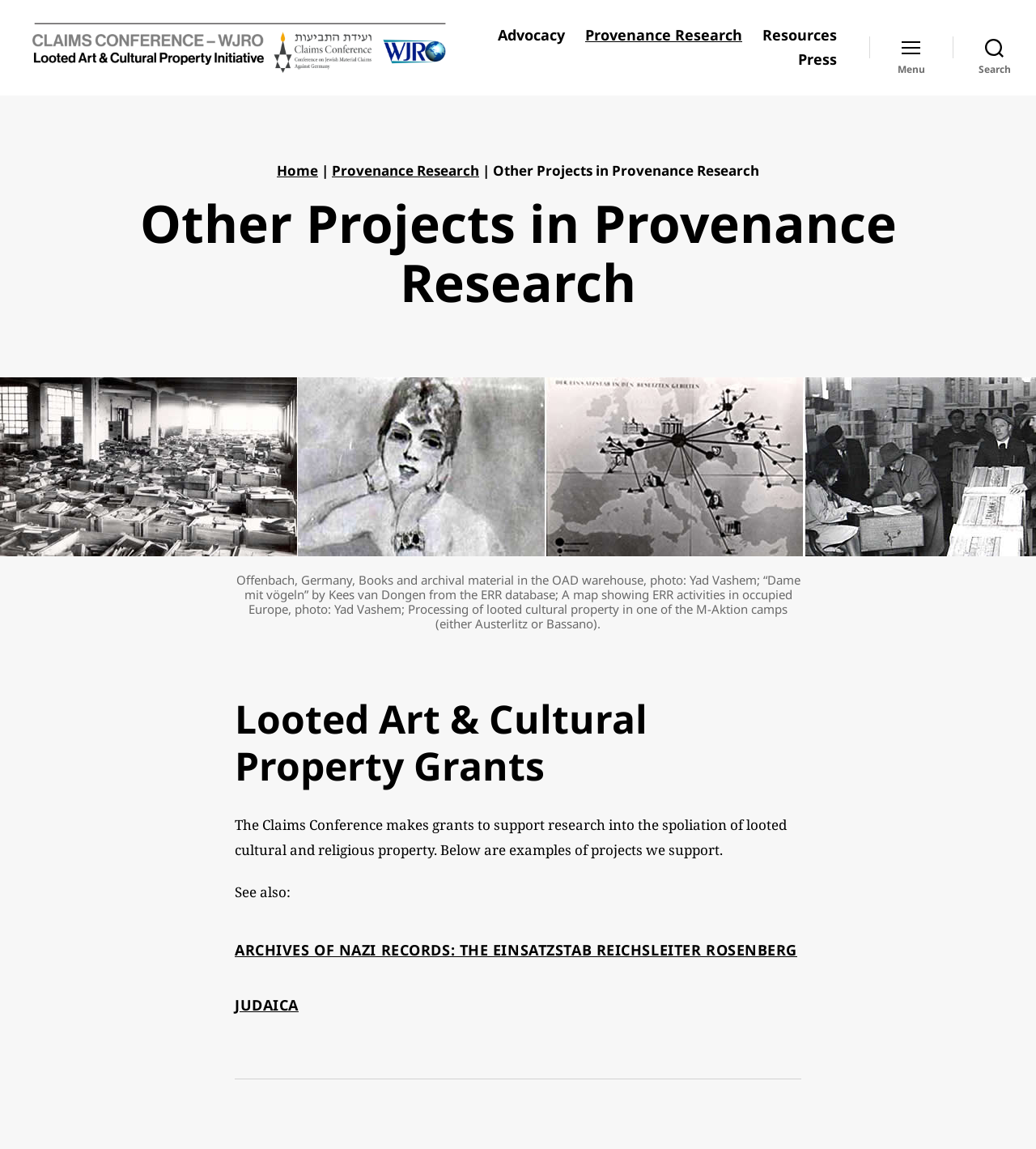How many links are in the navigation menu?
Please ensure your answer is as detailed and informative as possible.

The navigation menu is located at the top of the page and contains four links: 'Advocacy', 'Provenance Research', 'Resources', and 'Press'. These links are horizontally aligned and have distinct bounding box coordinates.